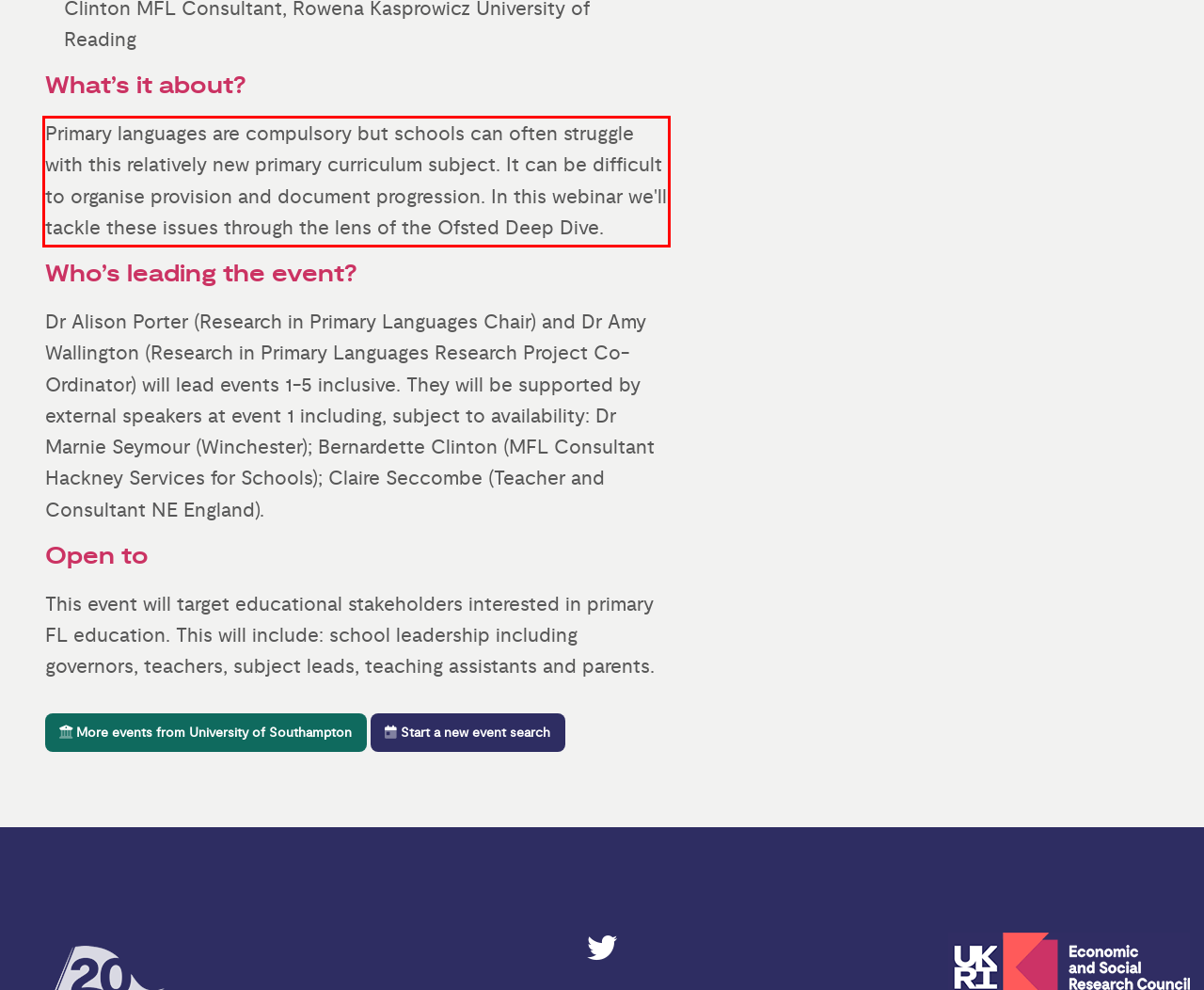Given a screenshot of a webpage containing a red bounding box, perform OCR on the text within this red bounding box and provide the text content.

Primary languages are compulsory but schools can often struggle with this relatively new primary curriculum subject. It can be difficult to organise provision and document progression. In this webinar we'll tackle these issues through the lens of the Ofsted Deep Dive.